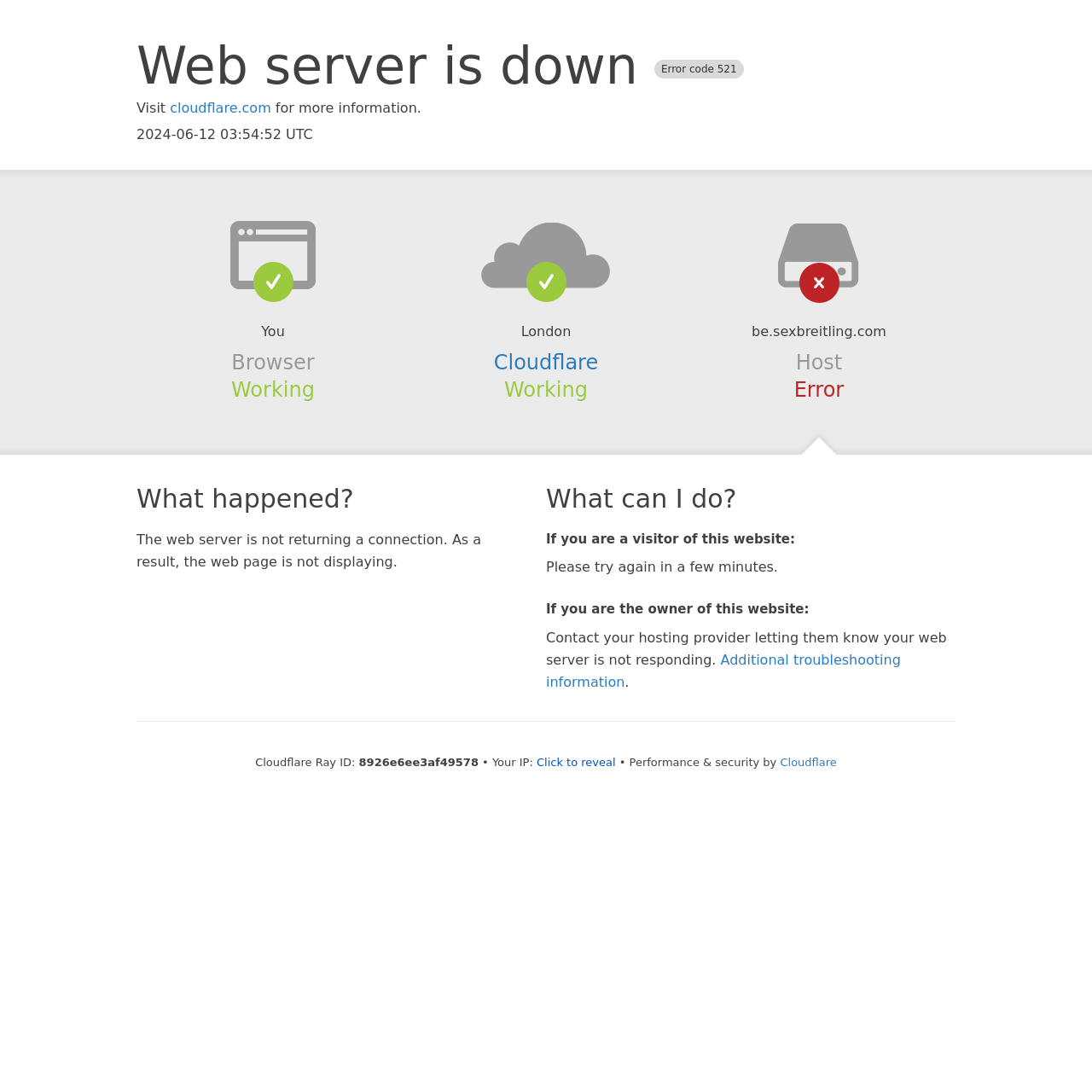Please determine the bounding box of the UI element that matches this description: Cloudflare. The coordinates should be given as (top-left x, top-left y, bottom-right x, bottom-right y), with all values between 0 and 1.

[0.714, 0.692, 0.766, 0.704]